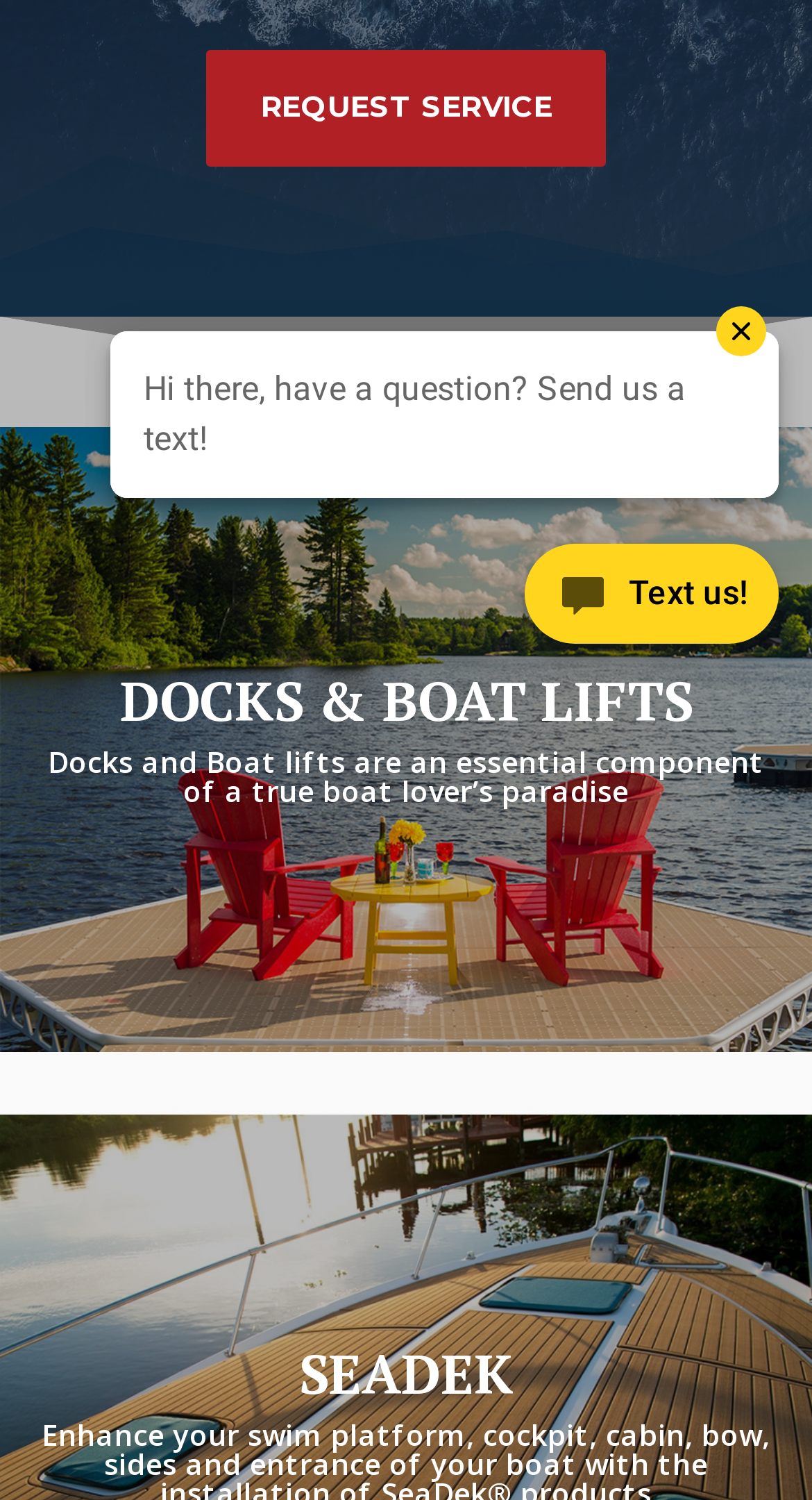Can you find the bounding box coordinates for the UI element given this description: "Learn more"? Provide the coordinates as four float numbers between 0 and 1: [left, top, right, bottom].

[0.301, 0.58, 0.699, 0.649]